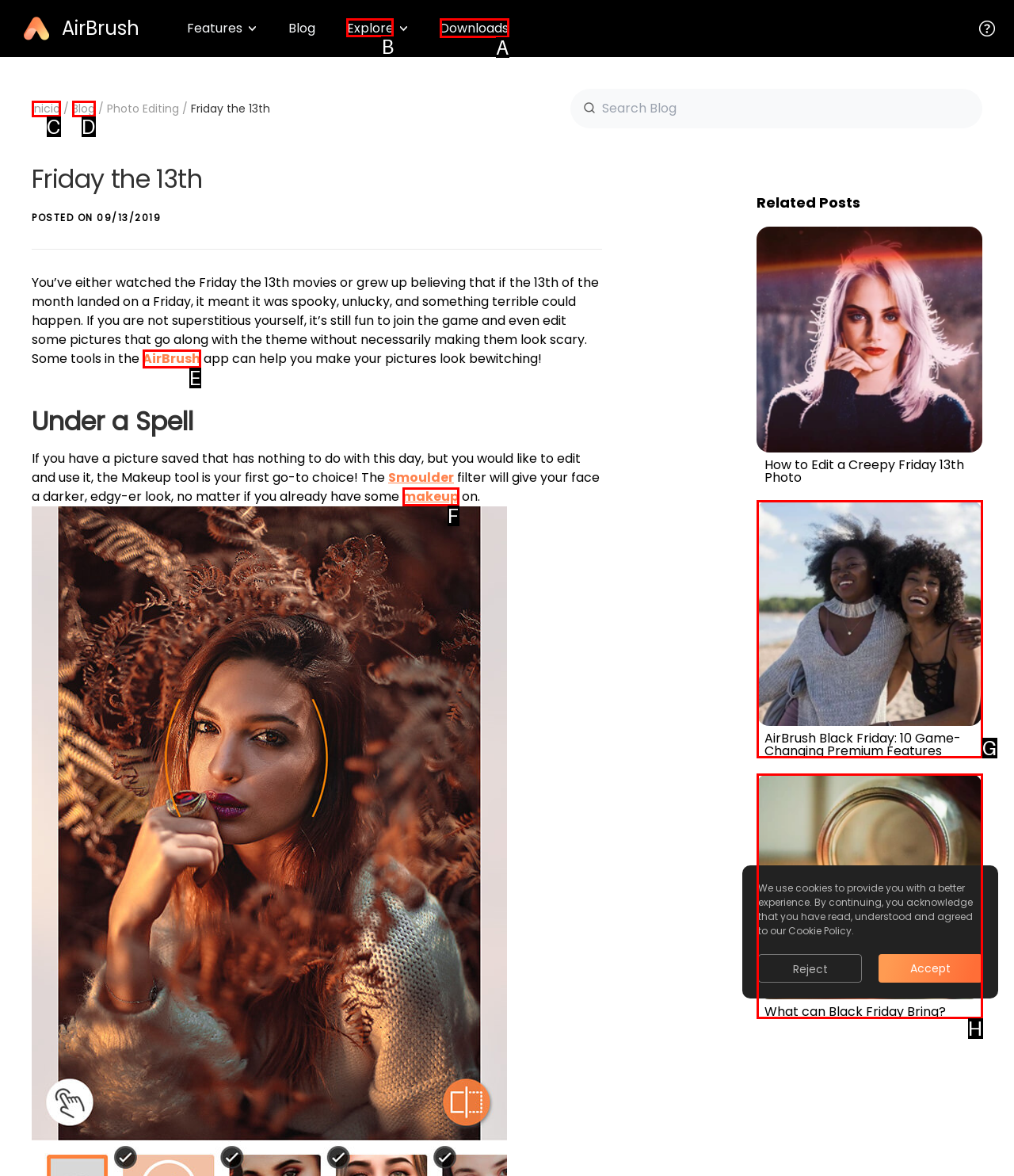Identify the correct lettered option to click in order to perform this task: Explore the features of AirBrush. Respond with the letter.

B